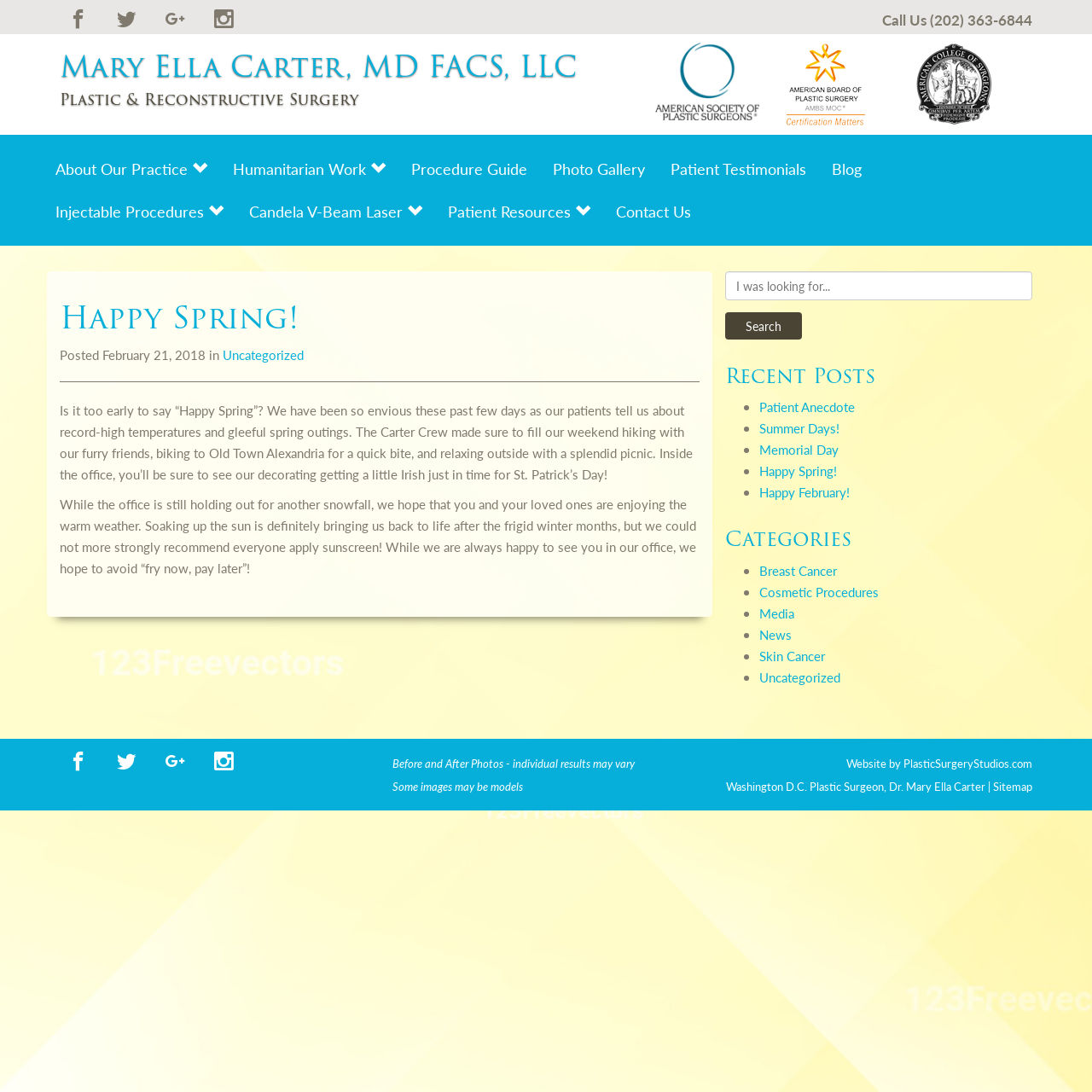What is the name of the website developer? Refer to the image and provide a one-word or short phrase answer.

PlasticSurgeryStudios.com